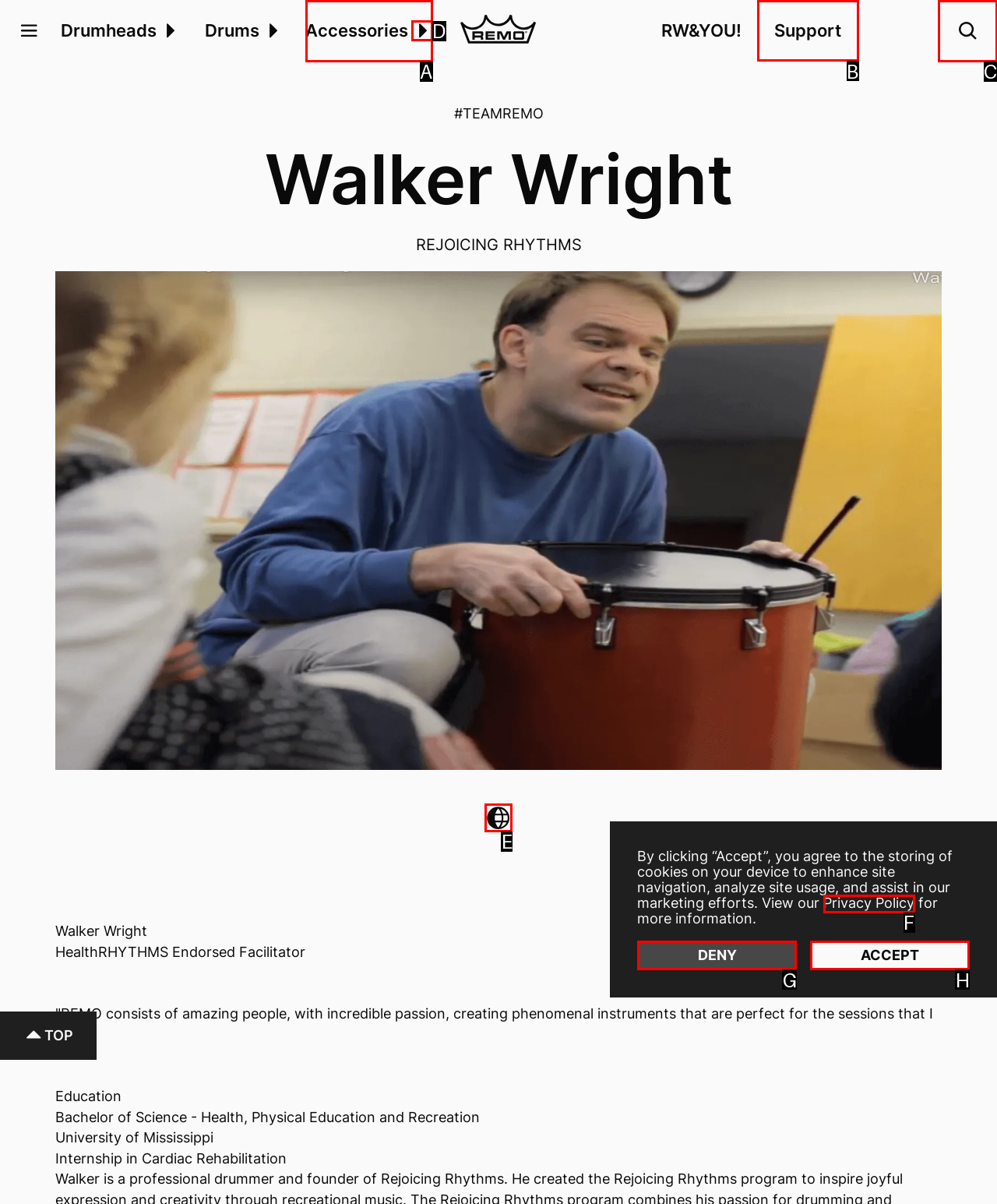For the instruction: Click the 'Support' link, determine the appropriate UI element to click from the given options. Respond with the letter corresponding to the correct choice.

B